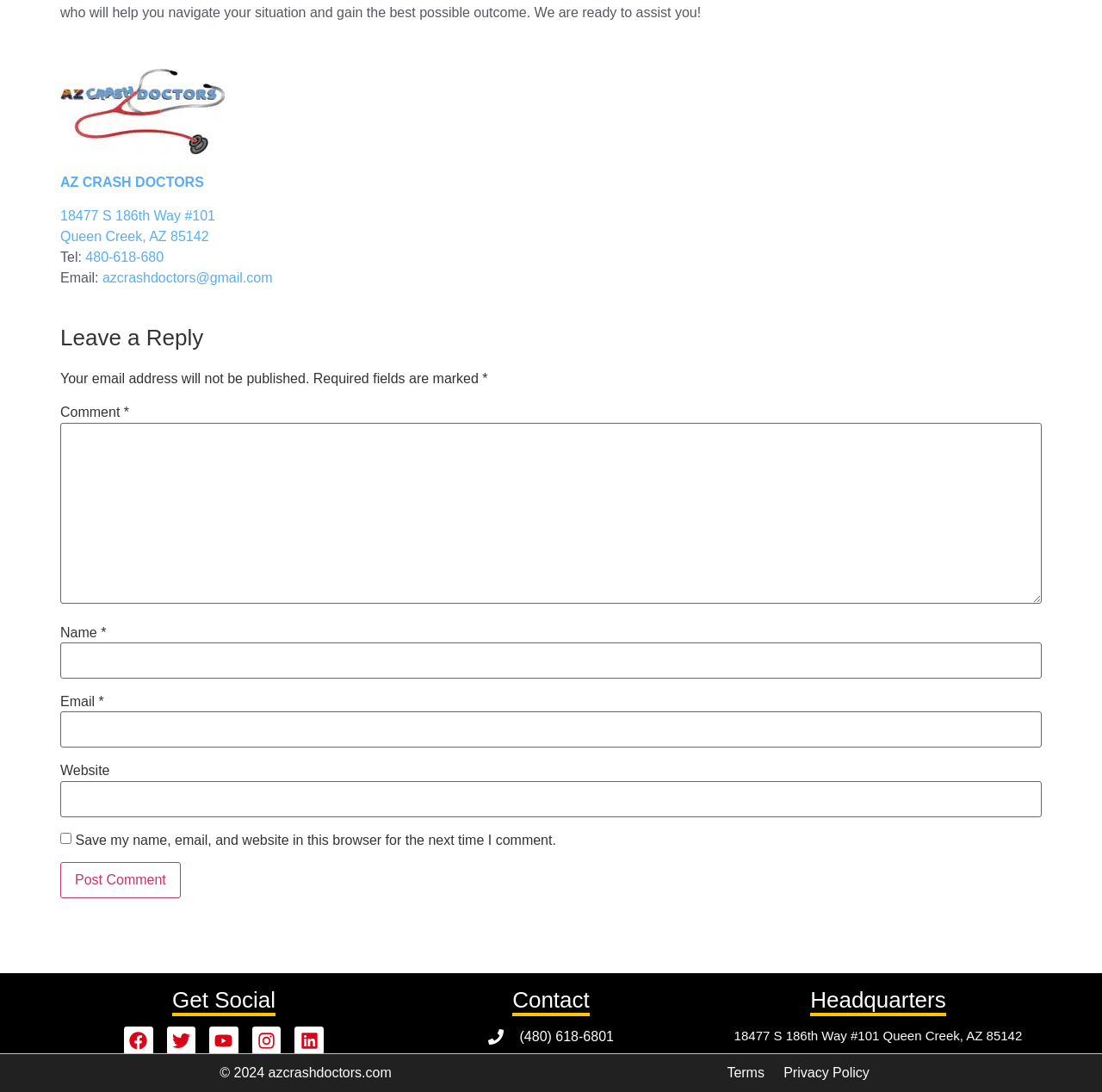What is the phone number of the medical practice?
Look at the image and answer the question using a single word or phrase.

(480) 618-6801